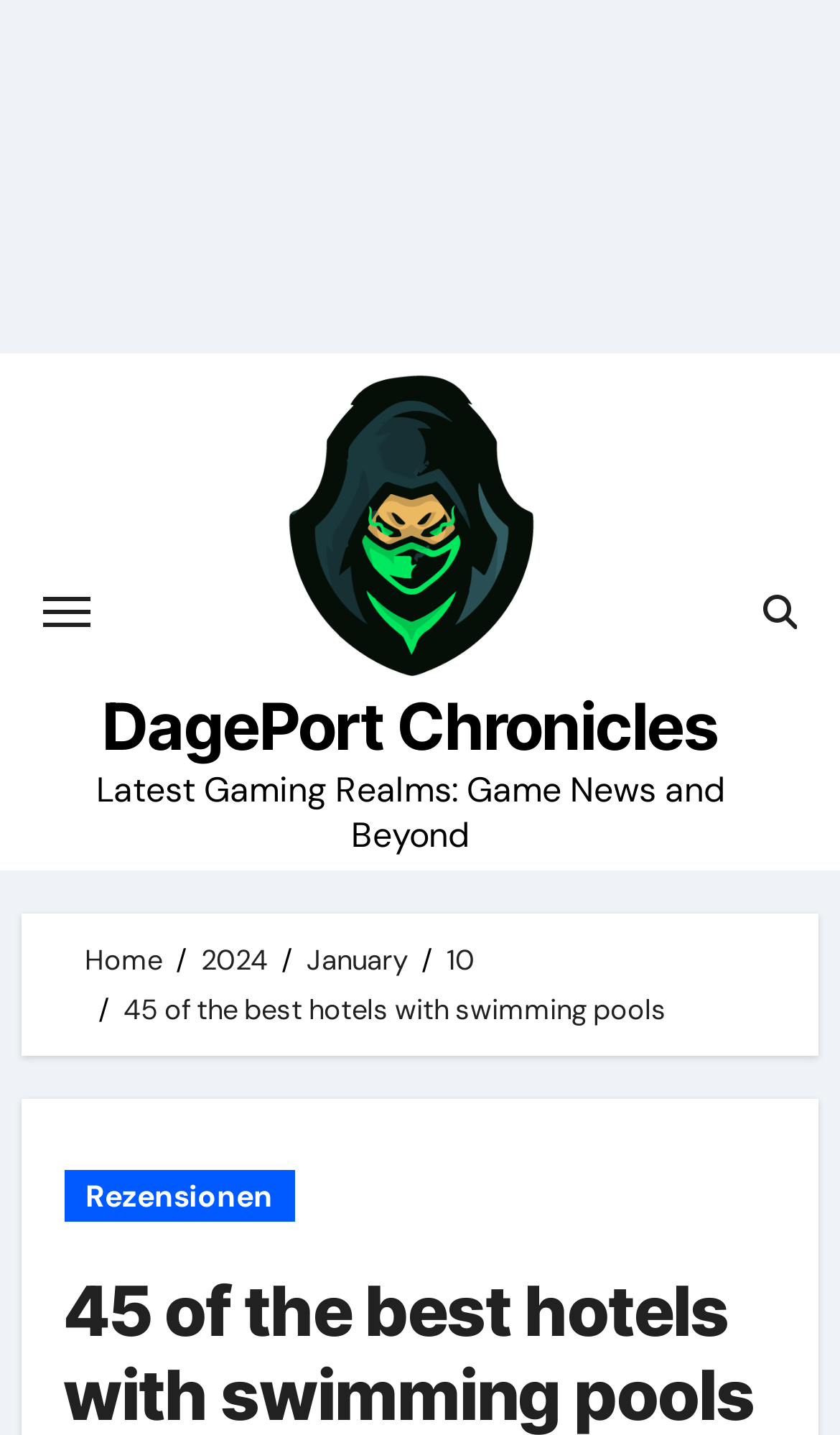Pinpoint the bounding box coordinates of the clickable element to carry out the following instruction: "Toggle navigation."

[0.051, 0.416, 0.107, 0.437]